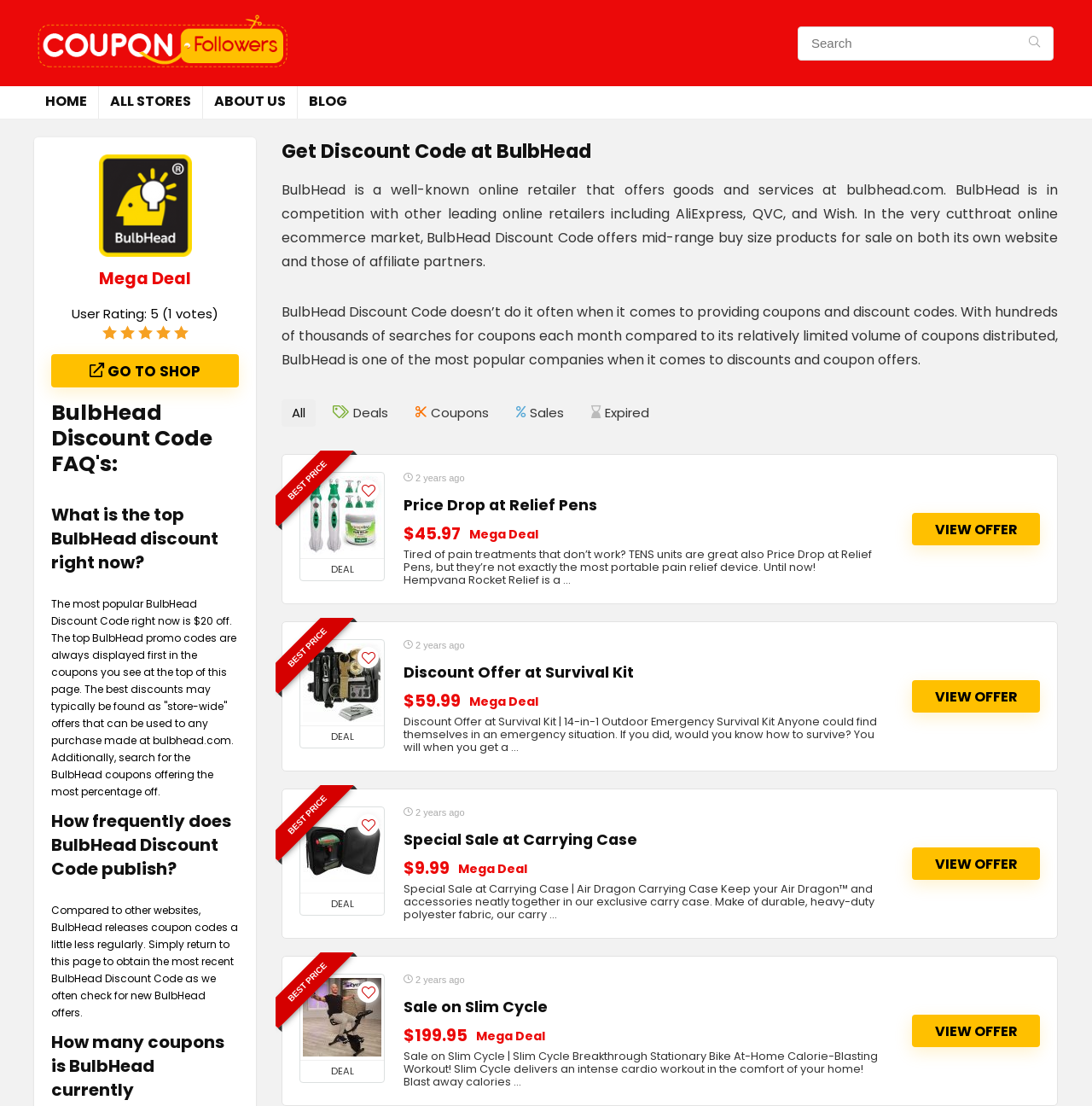Determine the bounding box coordinates of the clickable region to carry out the instruction: "Search for a discount code".

[0.73, 0.024, 0.965, 0.054]